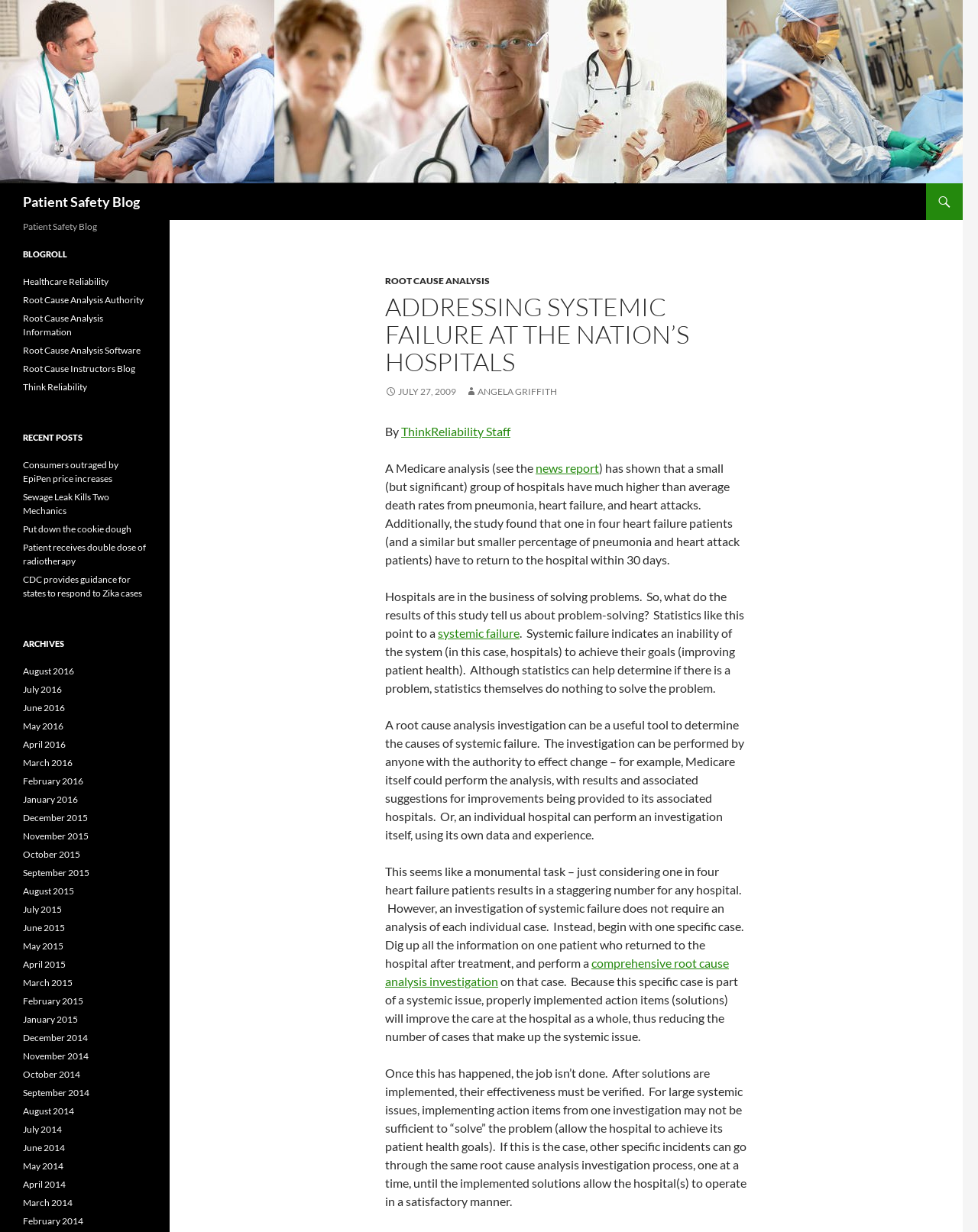Using the description "December 2014", predict the bounding box of the relevant HTML element.

[0.023, 0.838, 0.09, 0.847]